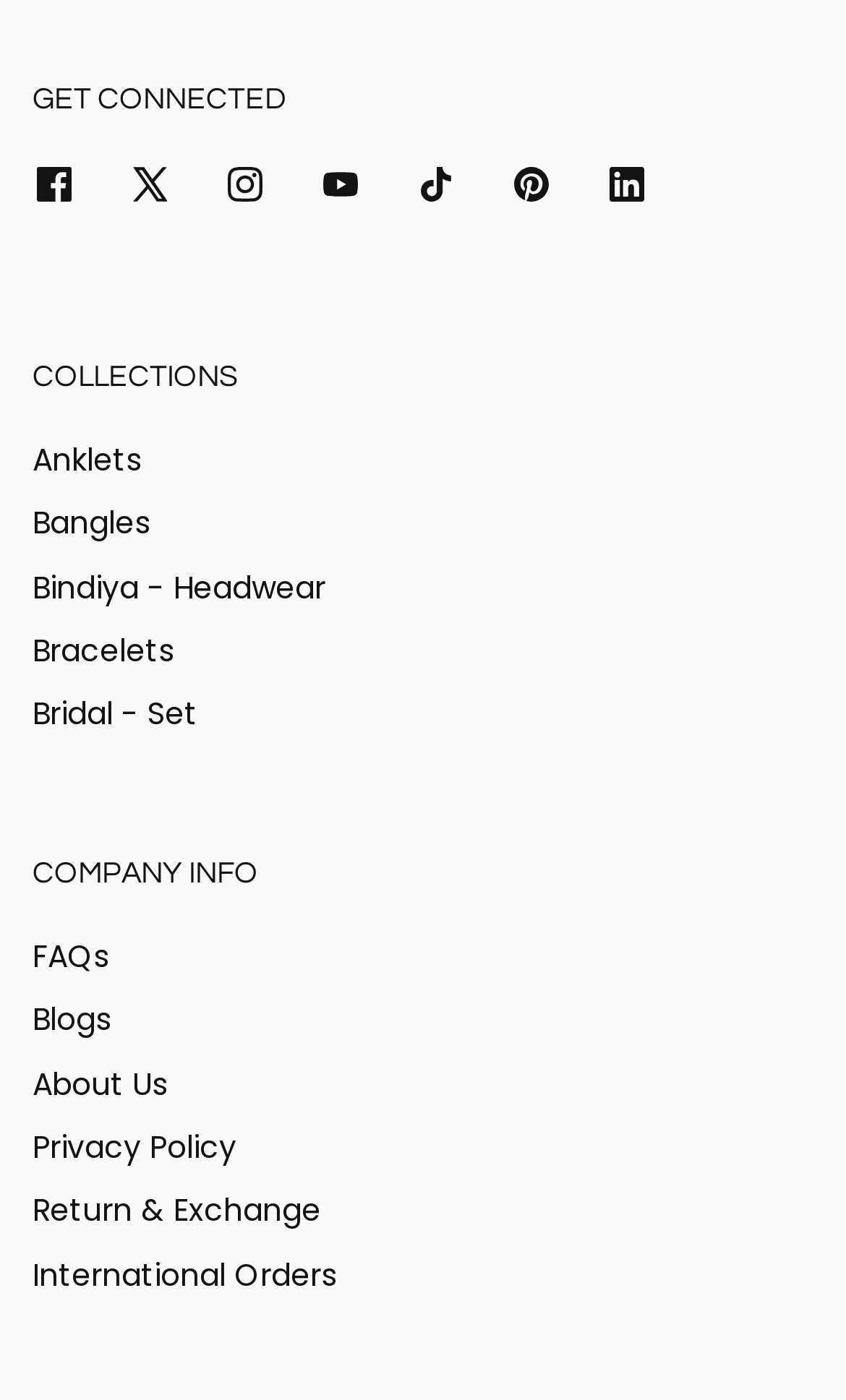Identify the coordinates of the bounding box for the element that must be clicked to accomplish the instruction: "Read About Us".

[0.038, 0.757, 0.197, 0.802]